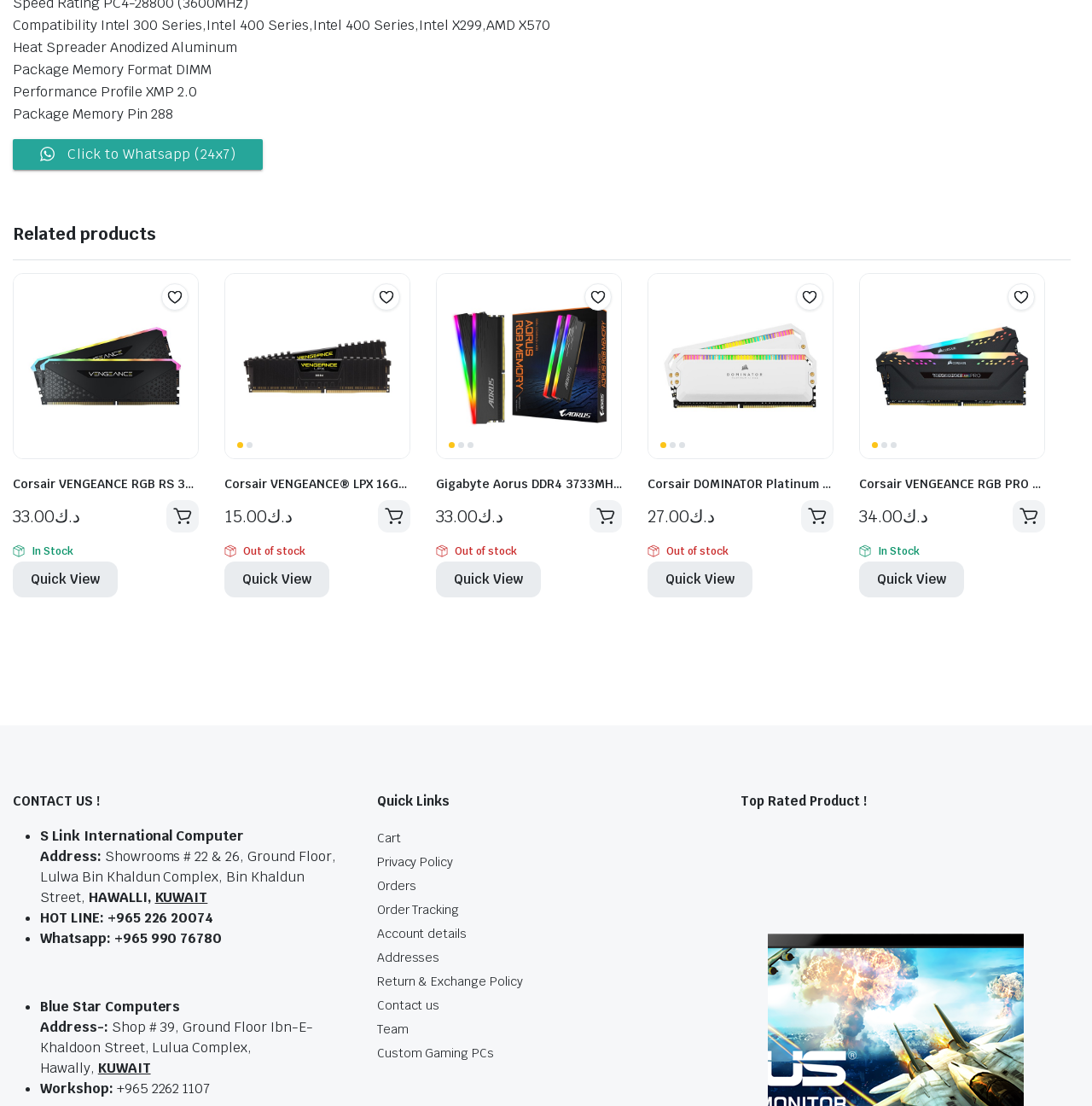What is the Whatsapp number of S Link International Computer?
Please provide a detailed and comprehensive answer to the question.

I found the Whatsapp number of S Link International Computer by looking at the contact information section, which lists the Whatsapp number as +965 990 76780.